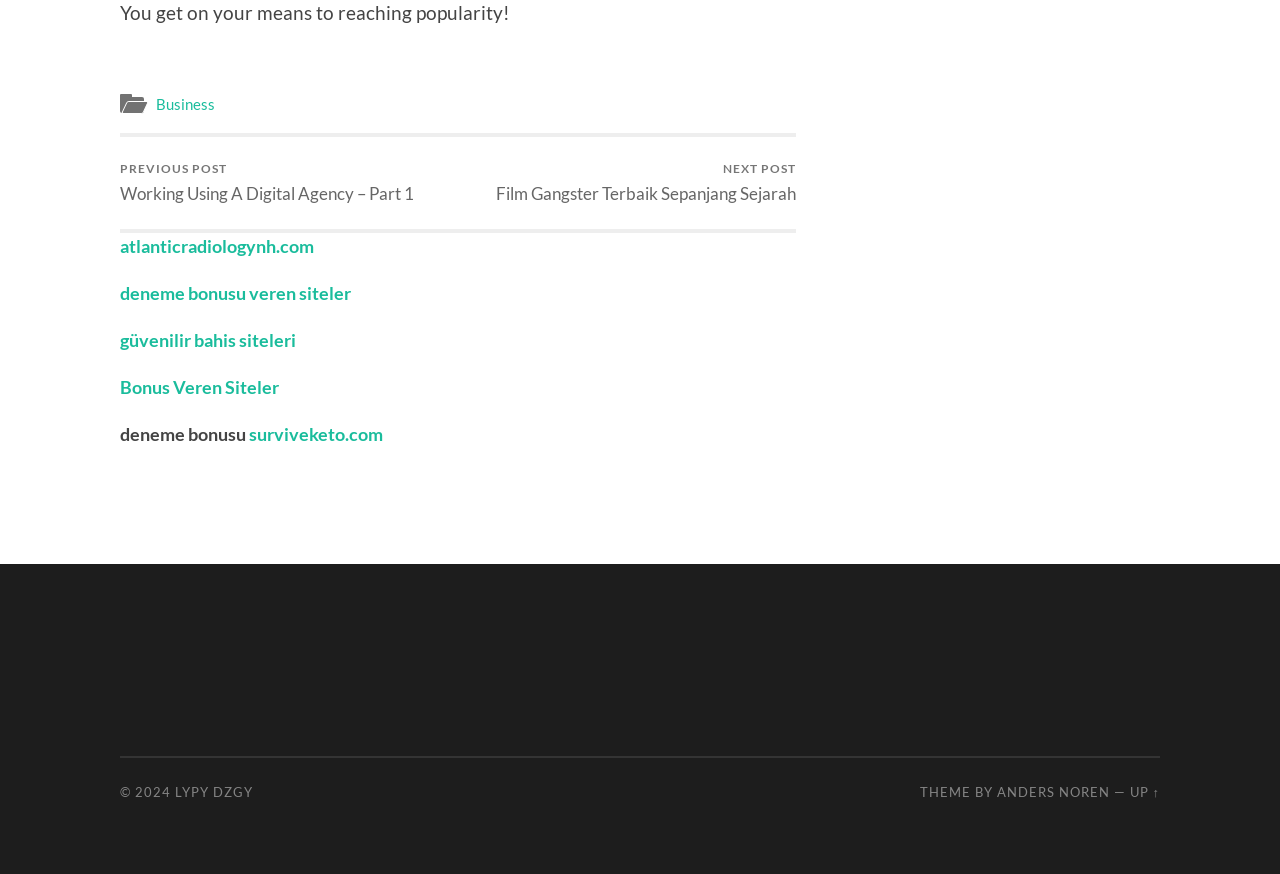Specify the bounding box coordinates of the area to click in order to execute this command: 'Read the 'Introduction' section'. The coordinates should consist of four float numbers ranging from 0 to 1, and should be formatted as [left, top, right, bottom].

None